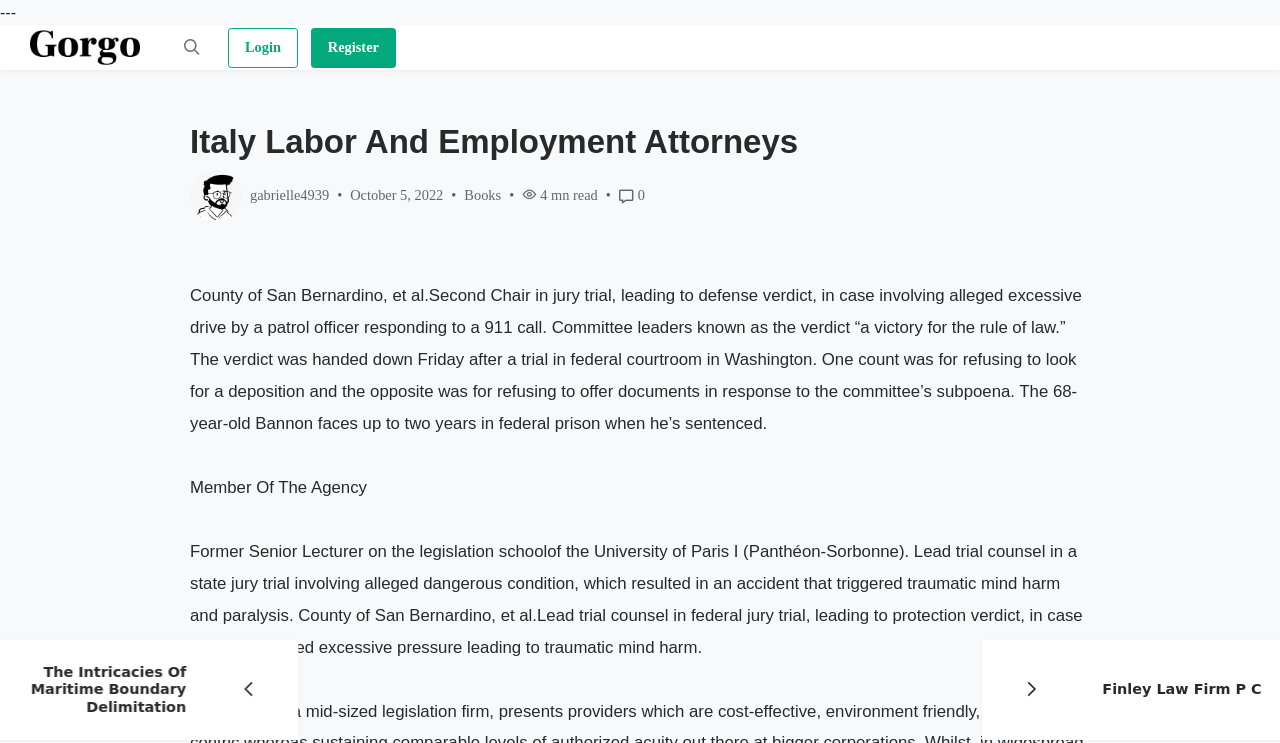With reference to the screenshot, provide a detailed response to the question below:
What is the alleged offense committed by the patrol officer?

The alleged offense can be found in the main article section, where it is written as 'alleged excessive drive by a patrol officer responding to a 911 call'.